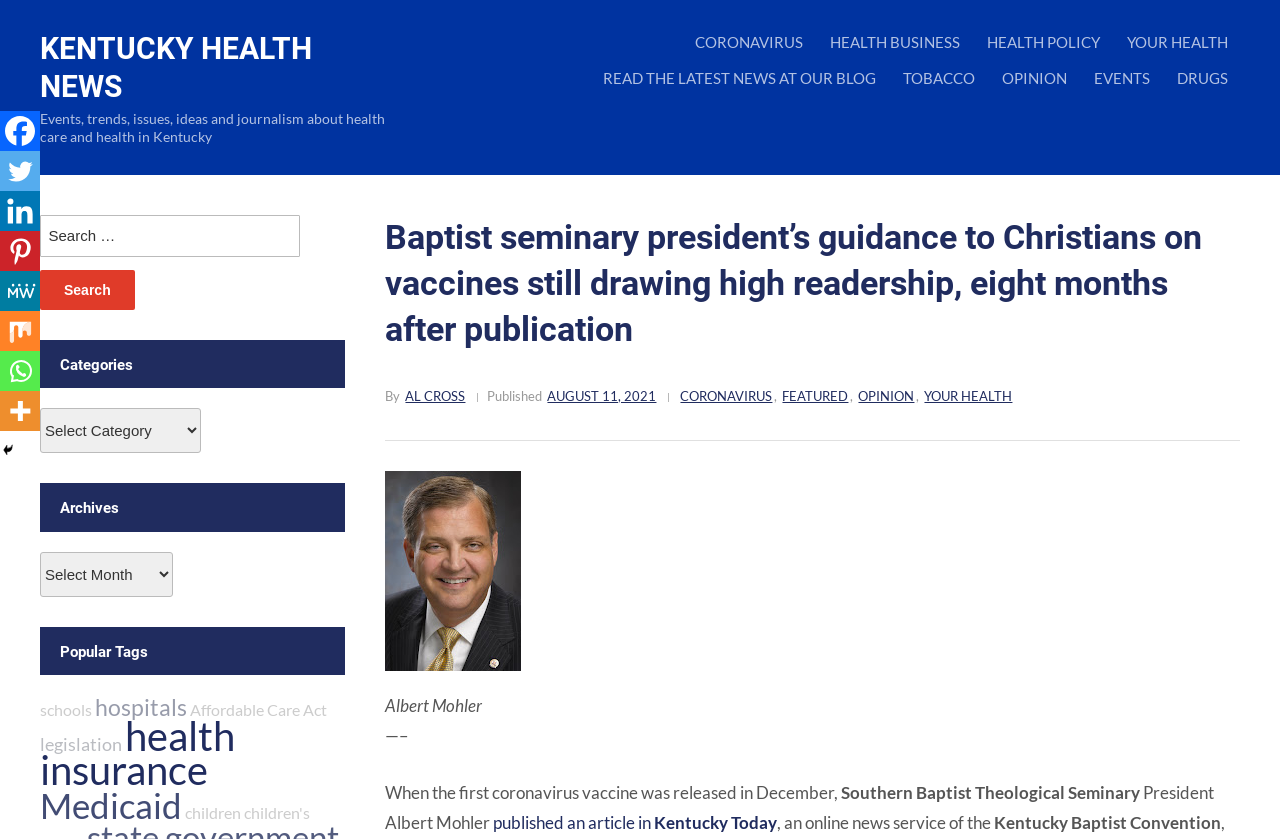What is the date of publication of the article?
Please use the image to deliver a detailed and complete answer.

The article was published on AUGUST 11, 2021, as indicated by the time element in the article header.